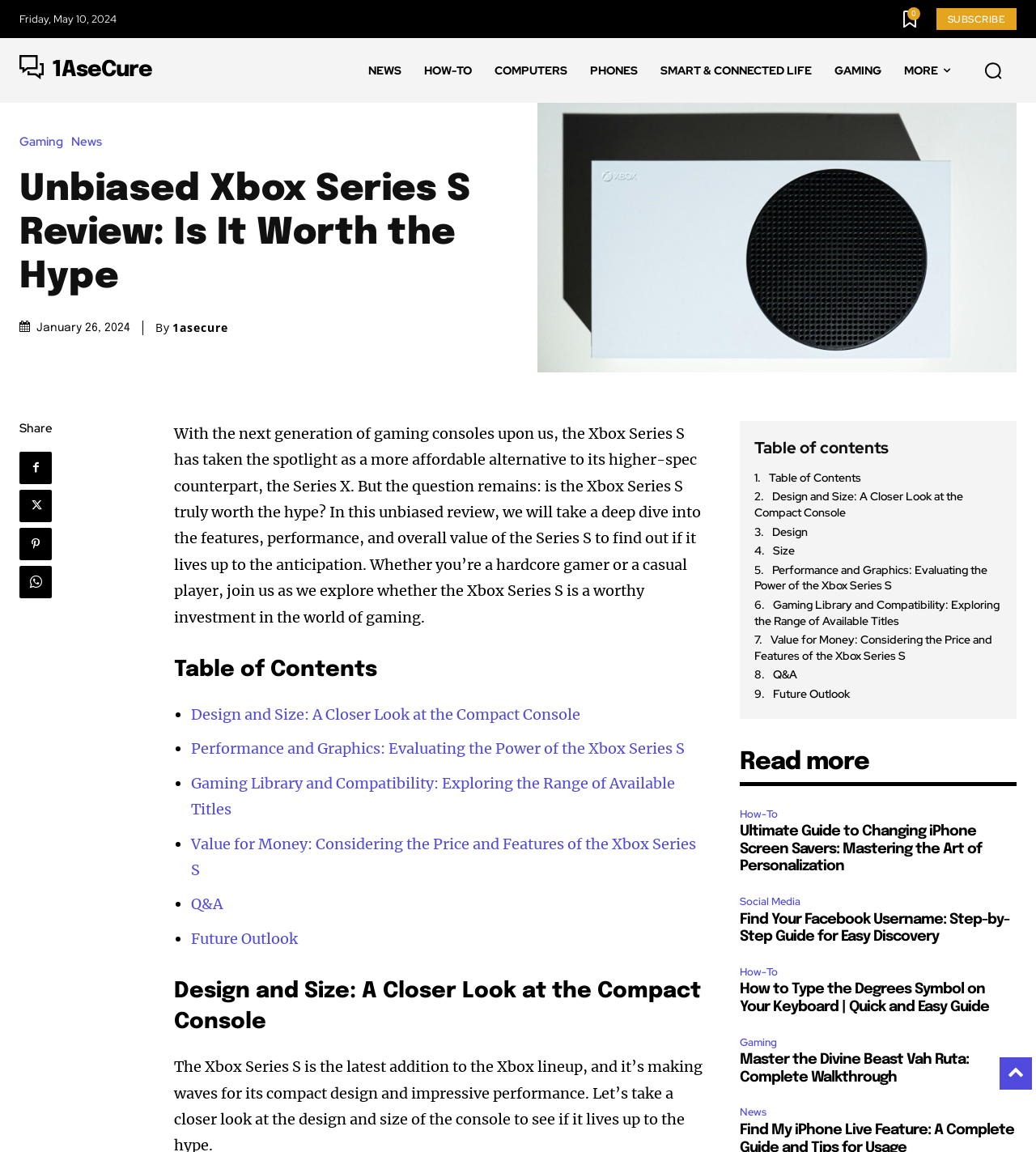Carefully observe the image and respond to the question with a detailed answer:
How many links are there in the table of contents?

I counted the number of links in the table of contents section, which starts with the heading 'Table of Contents'. There are 5 links, each corresponding to a section of the article.